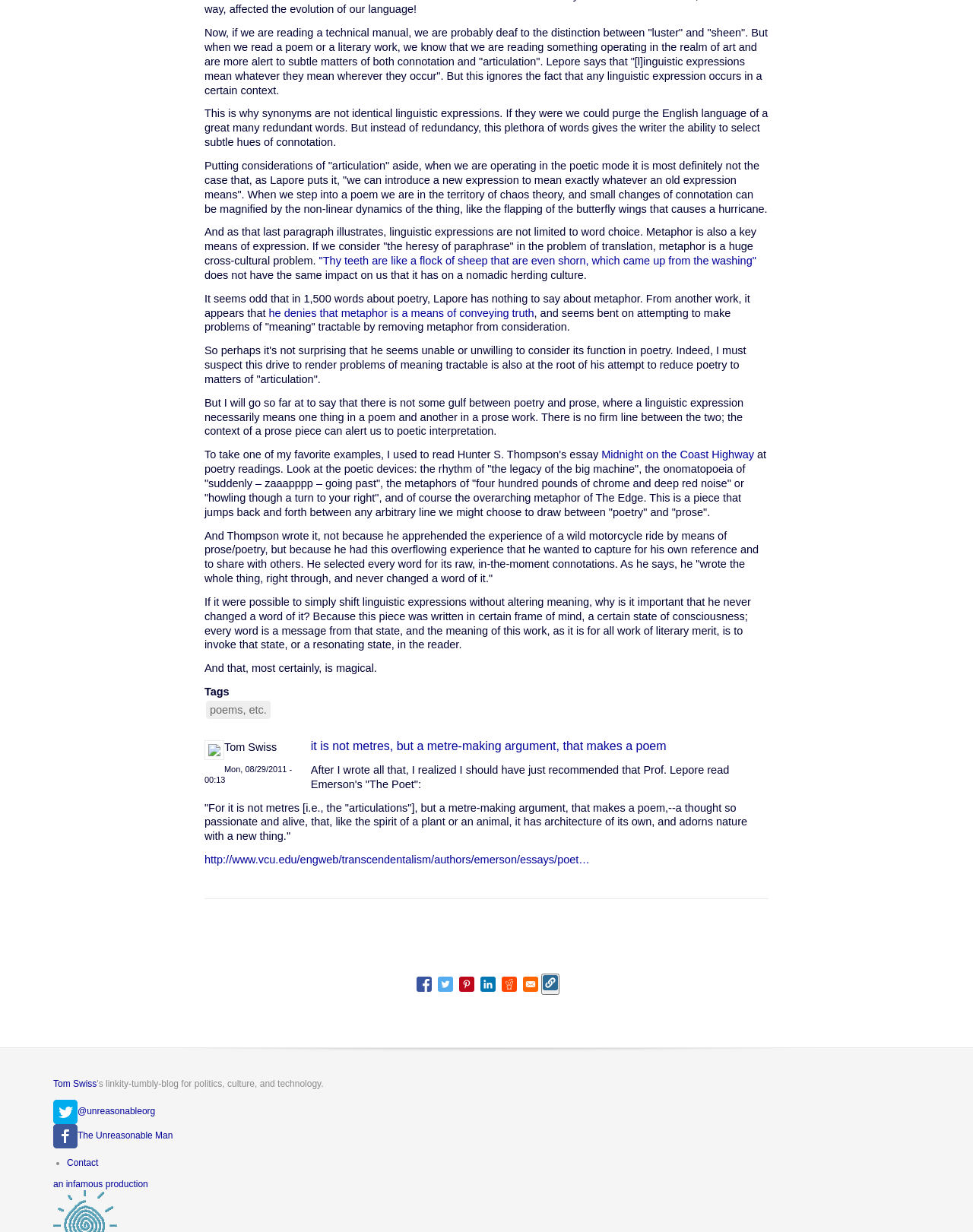Using a single word or phrase, answer the following question: 
What is the title of the poem mentioned in the article?

Midnight on the Coast Highway